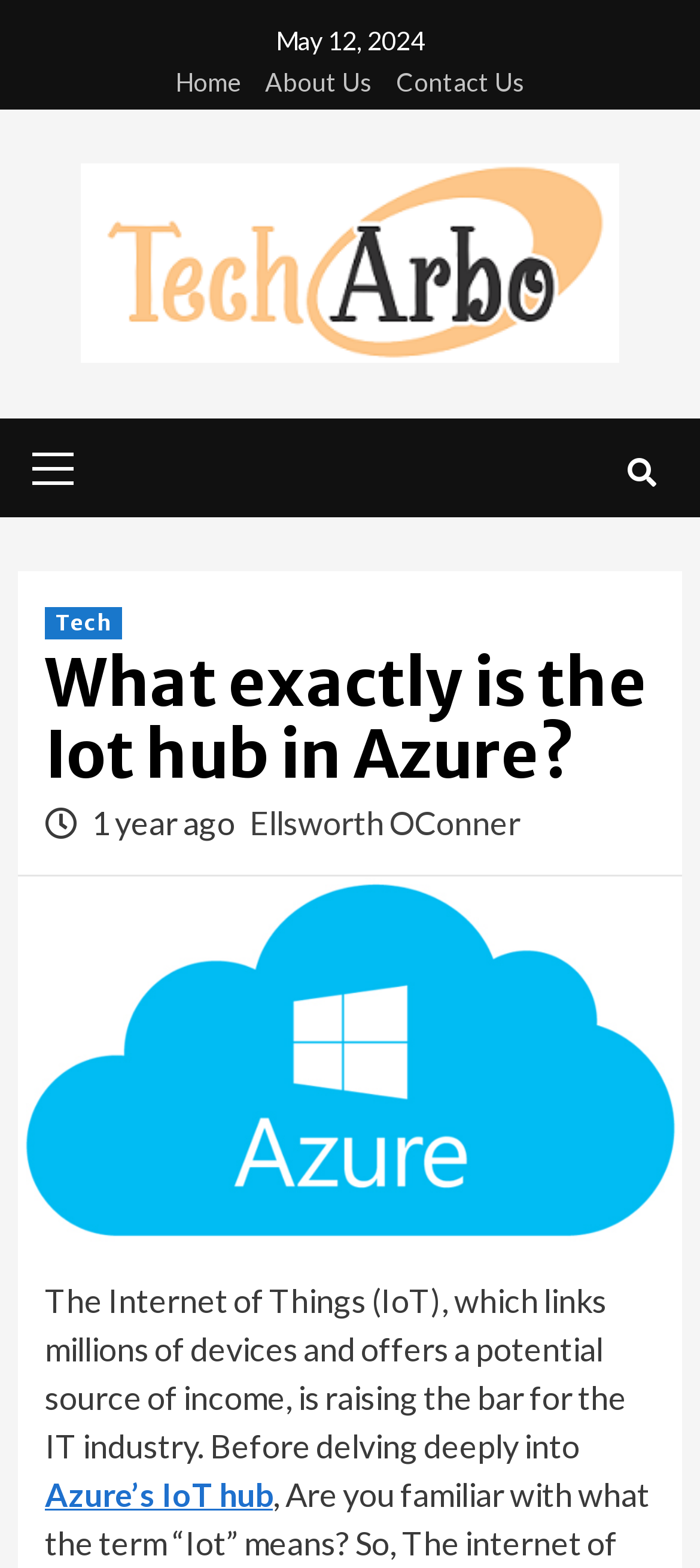Locate and extract the headline of this webpage.

What exactly is the Iot hub in Azure?